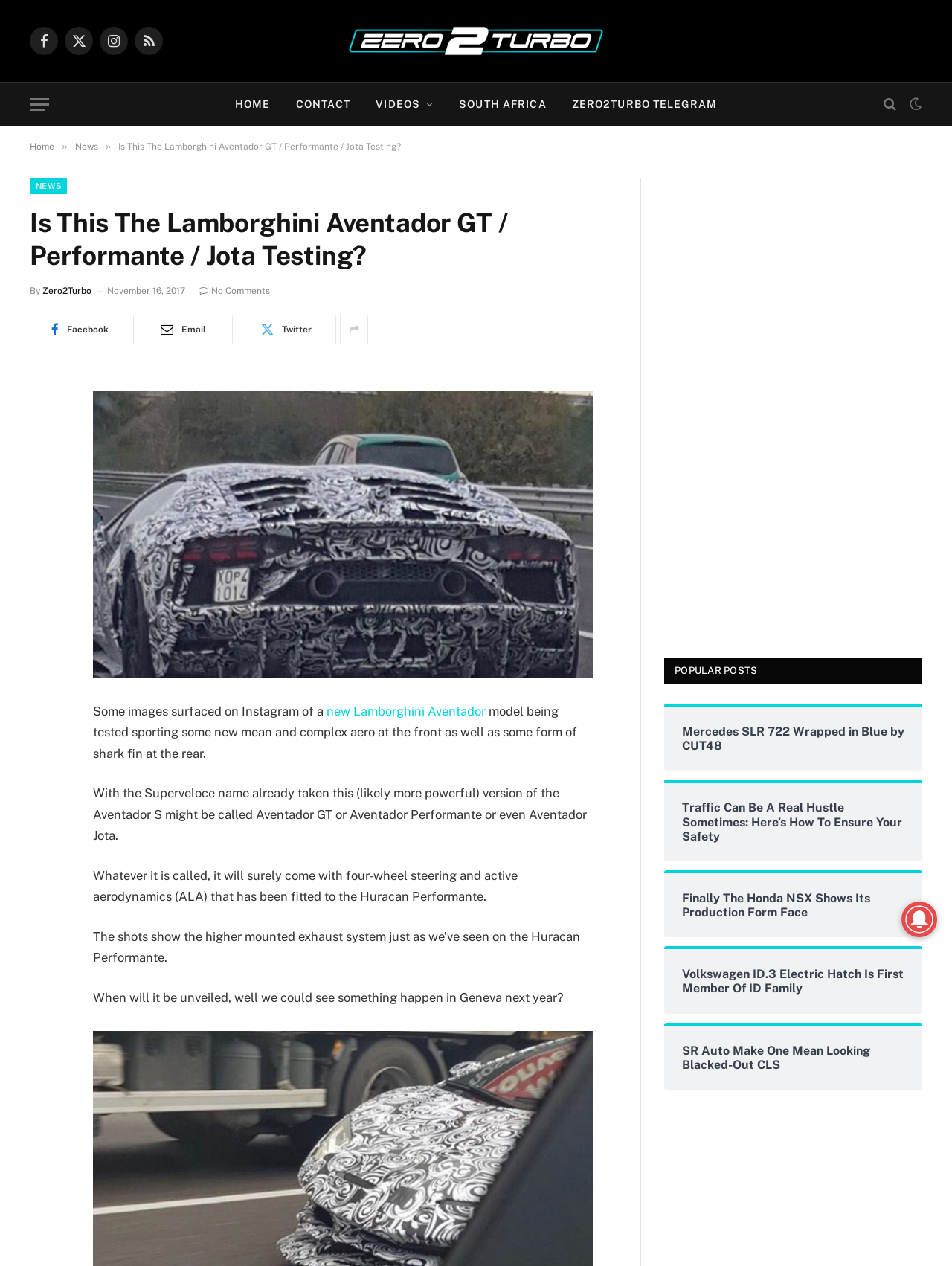Given the element description Zero2Turbo Telegram, identify the bounding box coordinates for the UI element on the webpage screenshot. The format should be (top-left x, top-left y, bottom-right x, bottom-right y), with values between 0 and 1.

[0.587, 0.065, 0.766, 0.099]